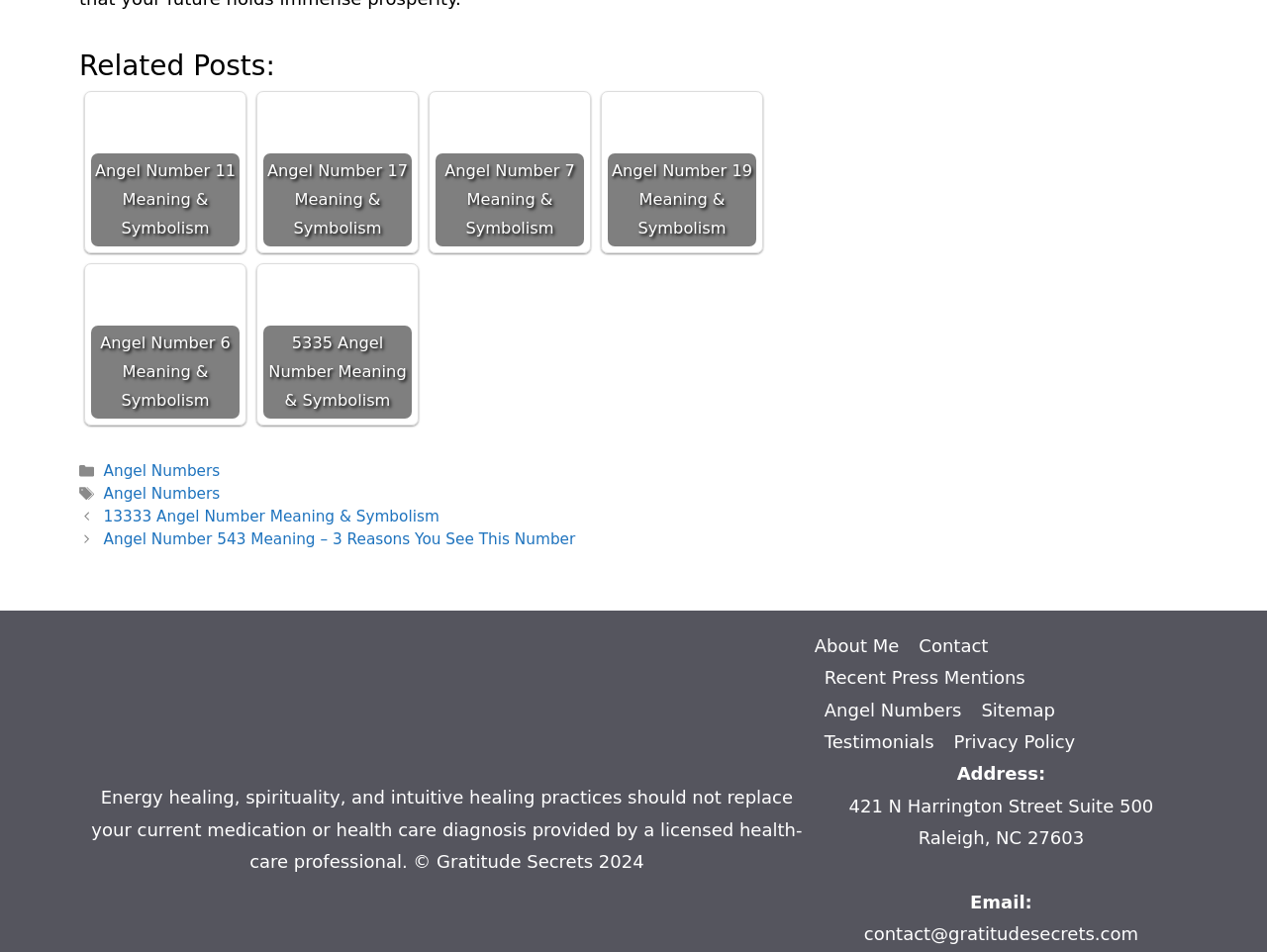Respond to the question below with a single word or phrase:
What is the address of Gratitude Secrets?

421 N Harrington Street Suite 500, Raleigh, NC 27603